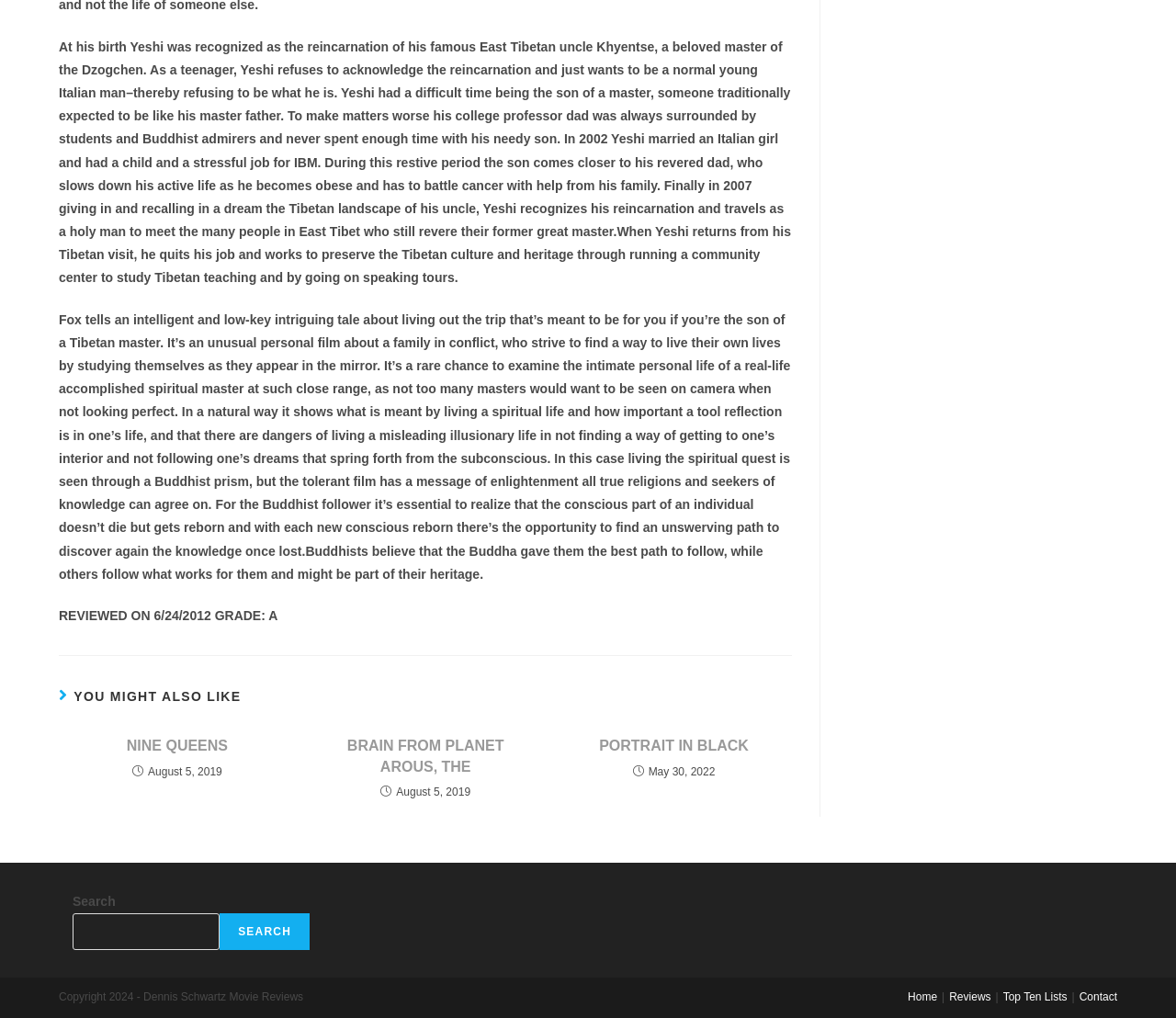From the element description: "Top Ten Lists", extract the bounding box coordinates of the UI element. The coordinates should be expressed as four float numbers between 0 and 1, in the order [left, top, right, bottom].

[0.853, 0.973, 0.907, 0.986]